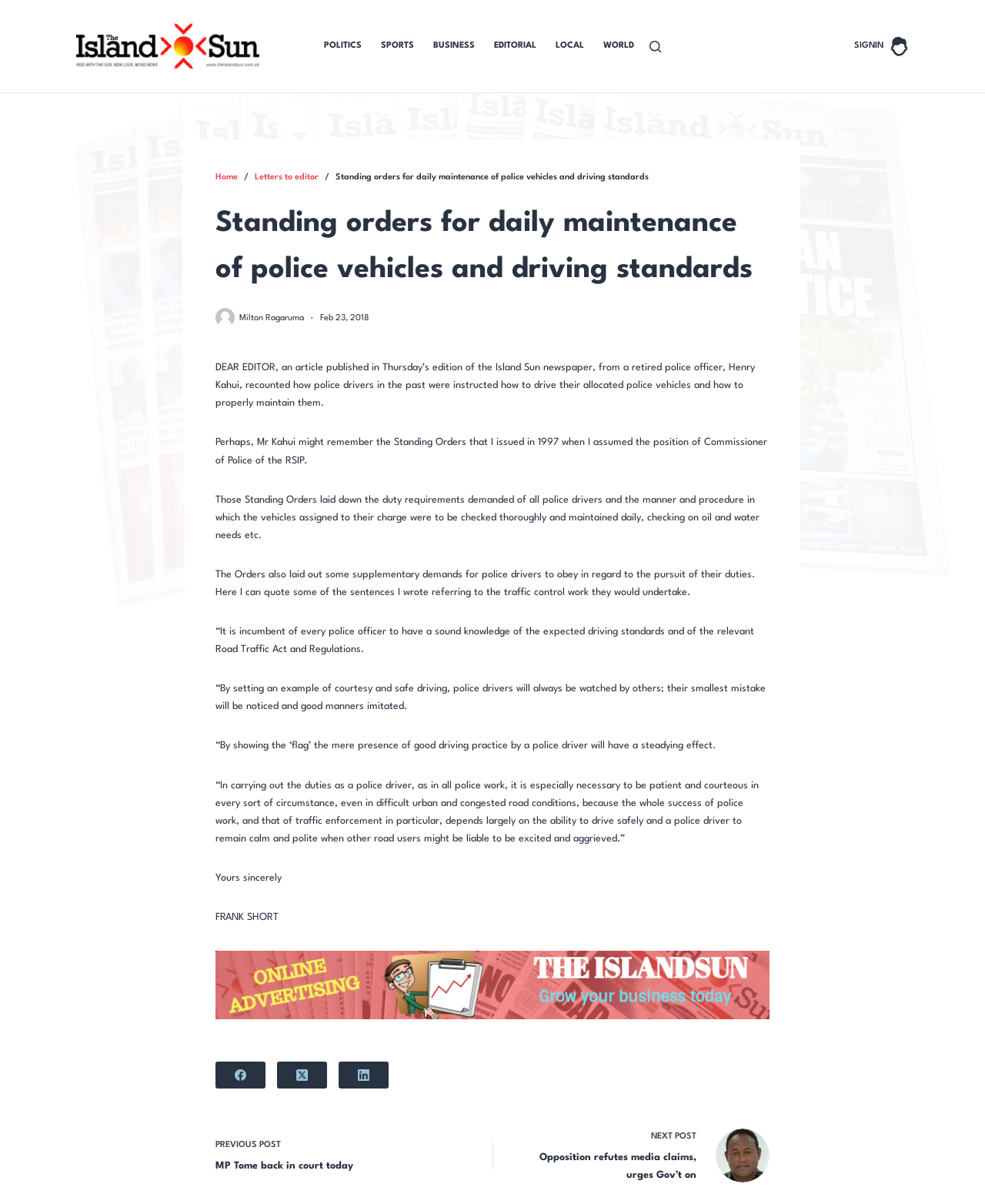Locate the bounding box of the UI element based on this description: "Planned Giving". Provide four float numbers between 0 and 1 as [left, top, right, bottom].

None